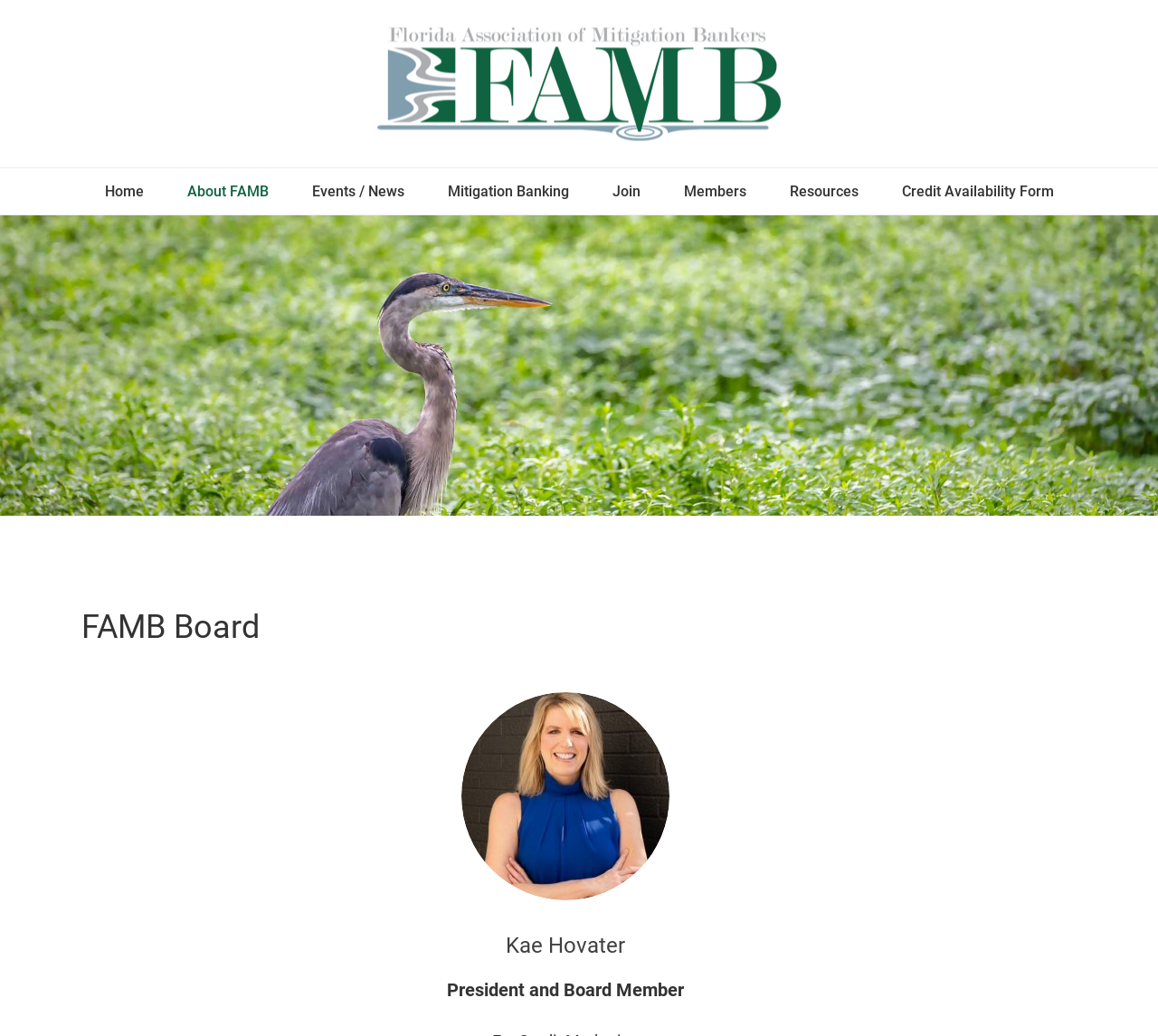What is the name of the board displayed on this webpage?
Refer to the image and provide a detailed answer to the question.

I looked at the heading element with the text 'FAMB Board', which is likely the name of the board displayed on this webpage.